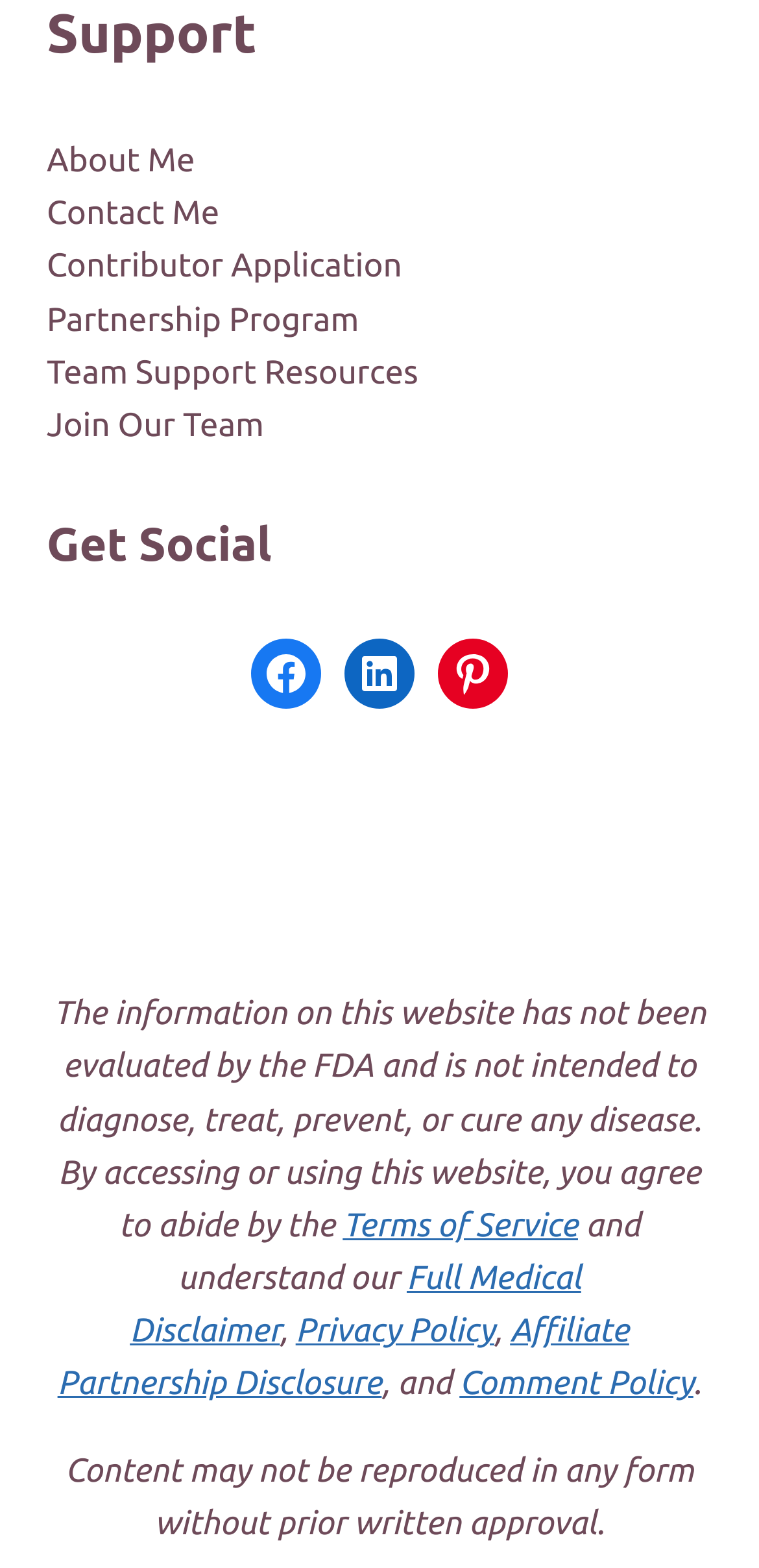How many links are available in the main navigation menu?
From the screenshot, provide a brief answer in one word or phrase.

6